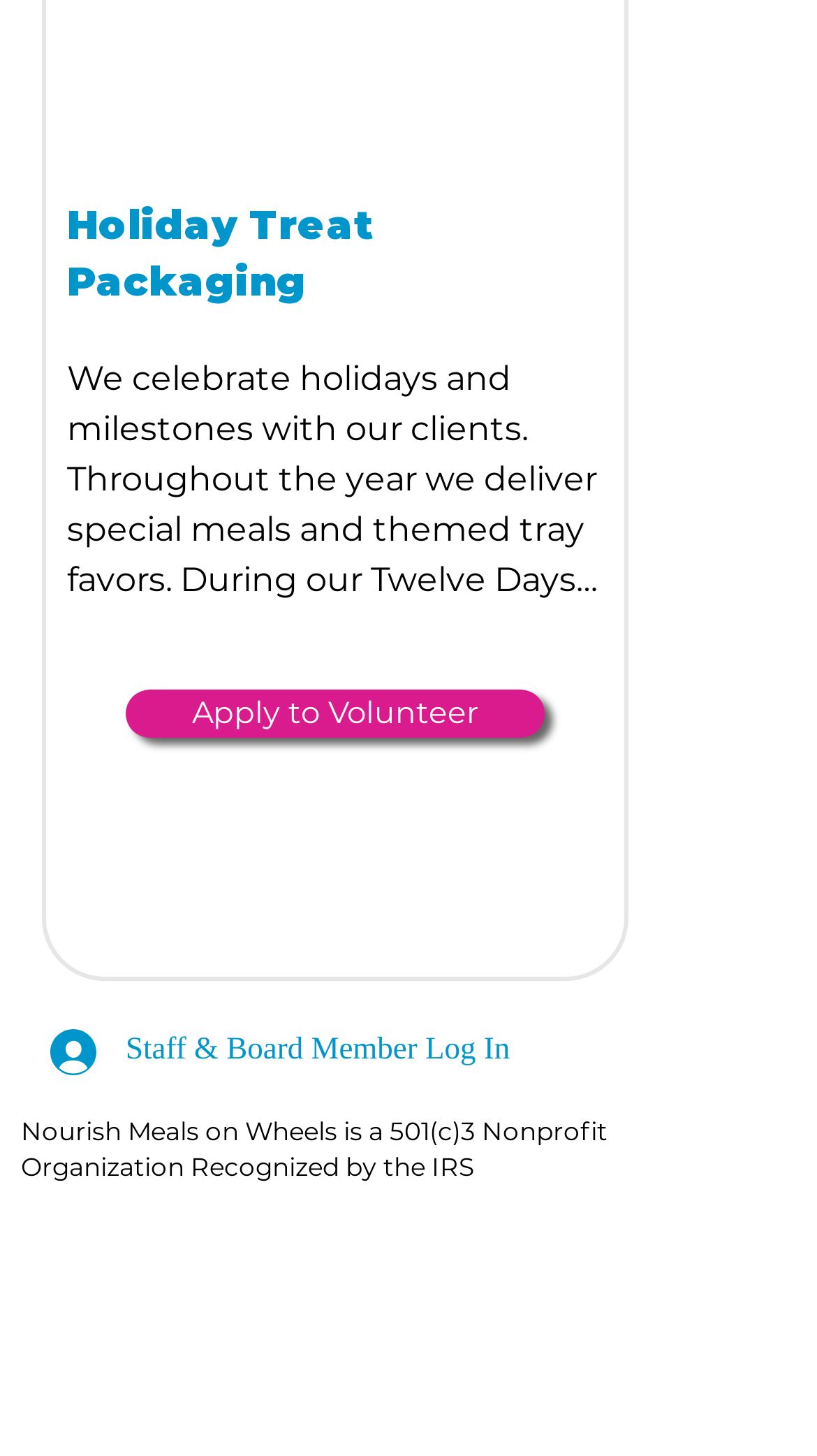Using the elements shown in the image, answer the question comprehensively: What is the name of the nonprofit organization?

I found the answer by looking at the StaticText element with the text 'Nourish Meals on Wheels is a 501(c)3 Nonprofit Organization Recognized by the IRS'.